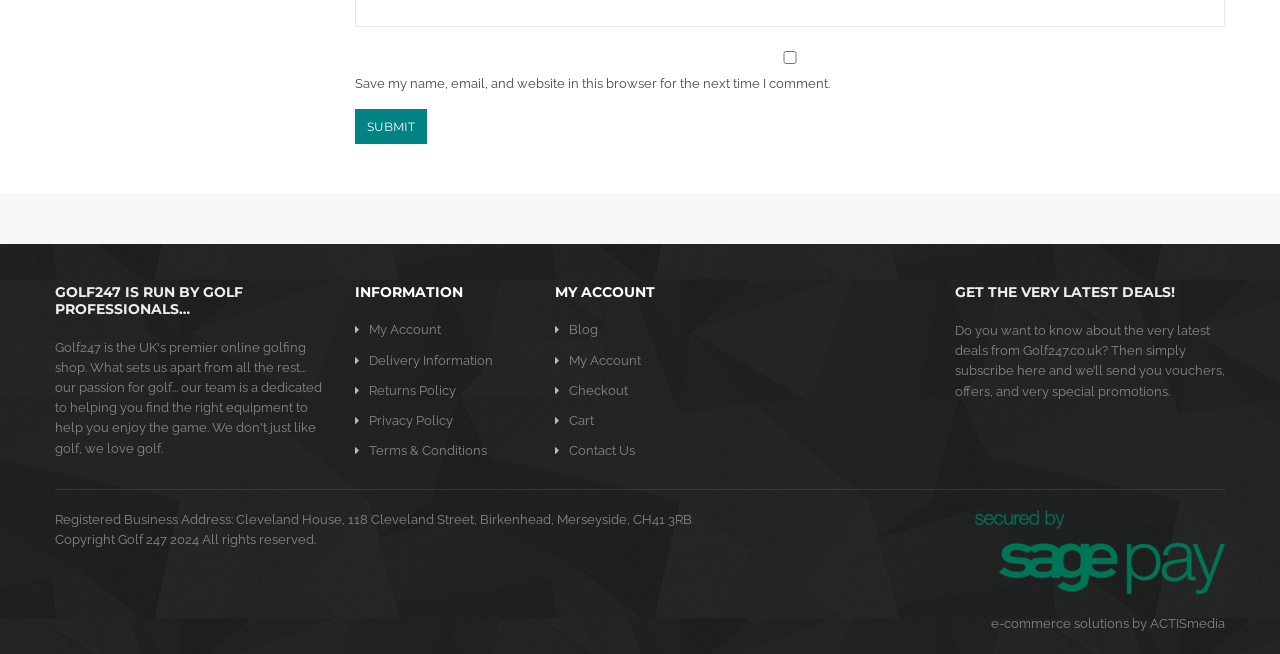What is the purpose of the checkbox?
With the help of the image, please provide a detailed response to the question.

The checkbox is labeled 'Save my name, email, and website in this browser for the next time I comment.' which suggests that its purpose is to save user data for future comments.